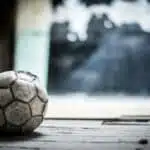What is the topic of the associated article?
Answer with a single word or phrase, using the screenshot for reference.

How to deflate a soccer ball